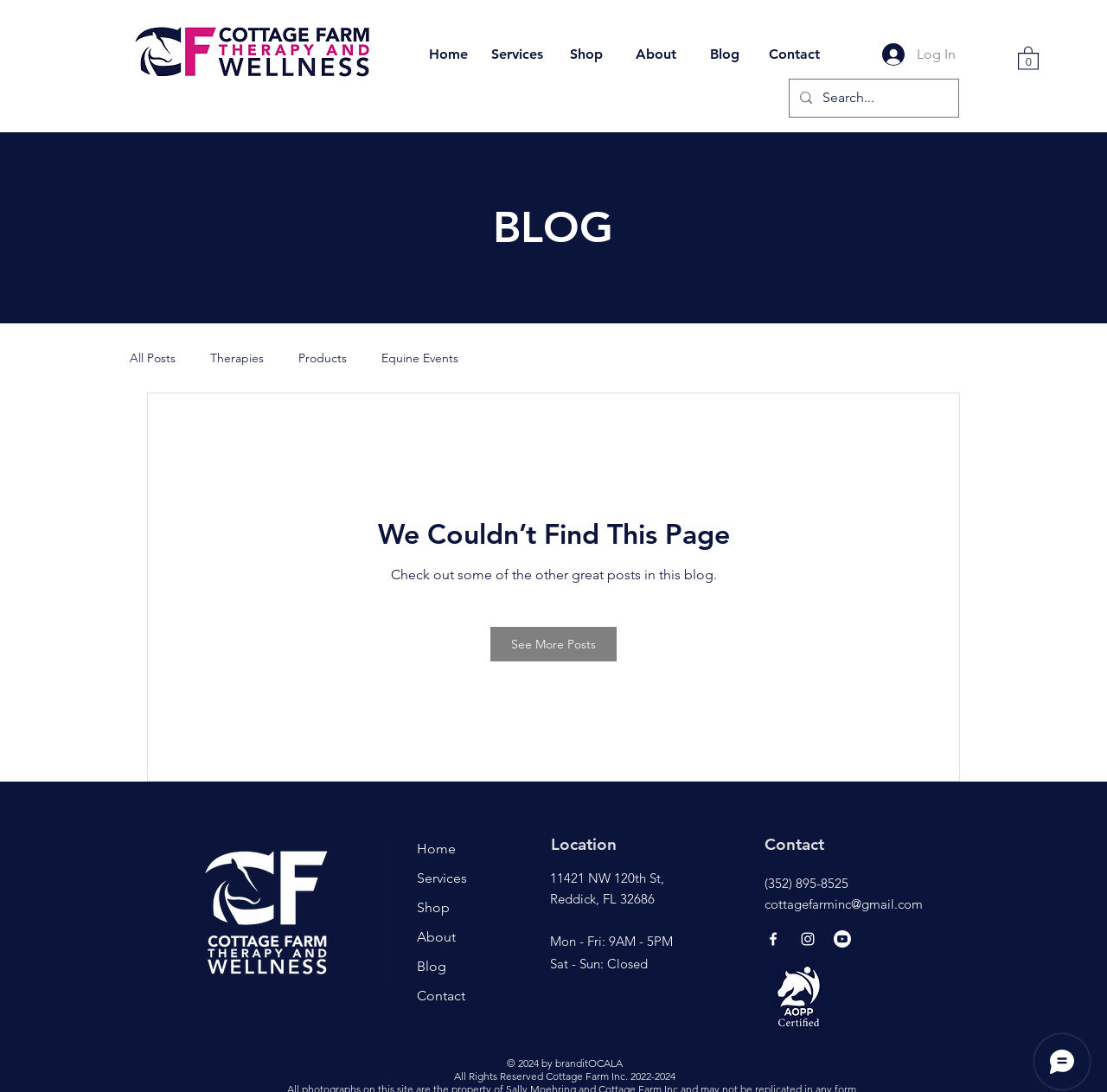Identify the bounding box coordinates necessary to click and complete the given instruction: "Log In to the website".

[0.786, 0.035, 0.866, 0.065]